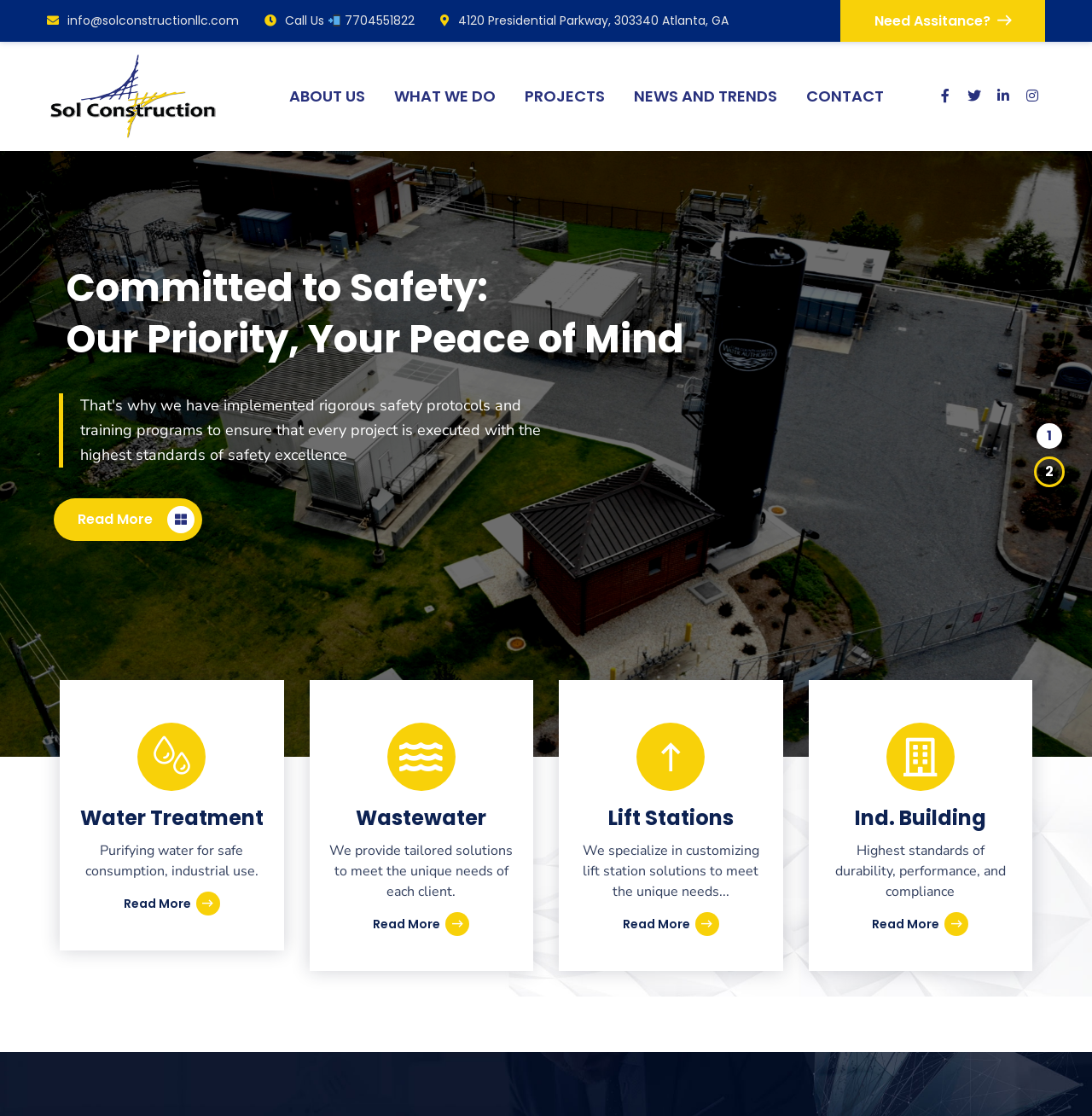Identify the bounding box coordinates of the region that needs to be clicked to carry out this instruction: "Contact Sol Construction via email". Provide these coordinates as four float numbers ranging from 0 to 1, i.e., [left, top, right, bottom].

[0.043, 0.011, 0.219, 0.026]